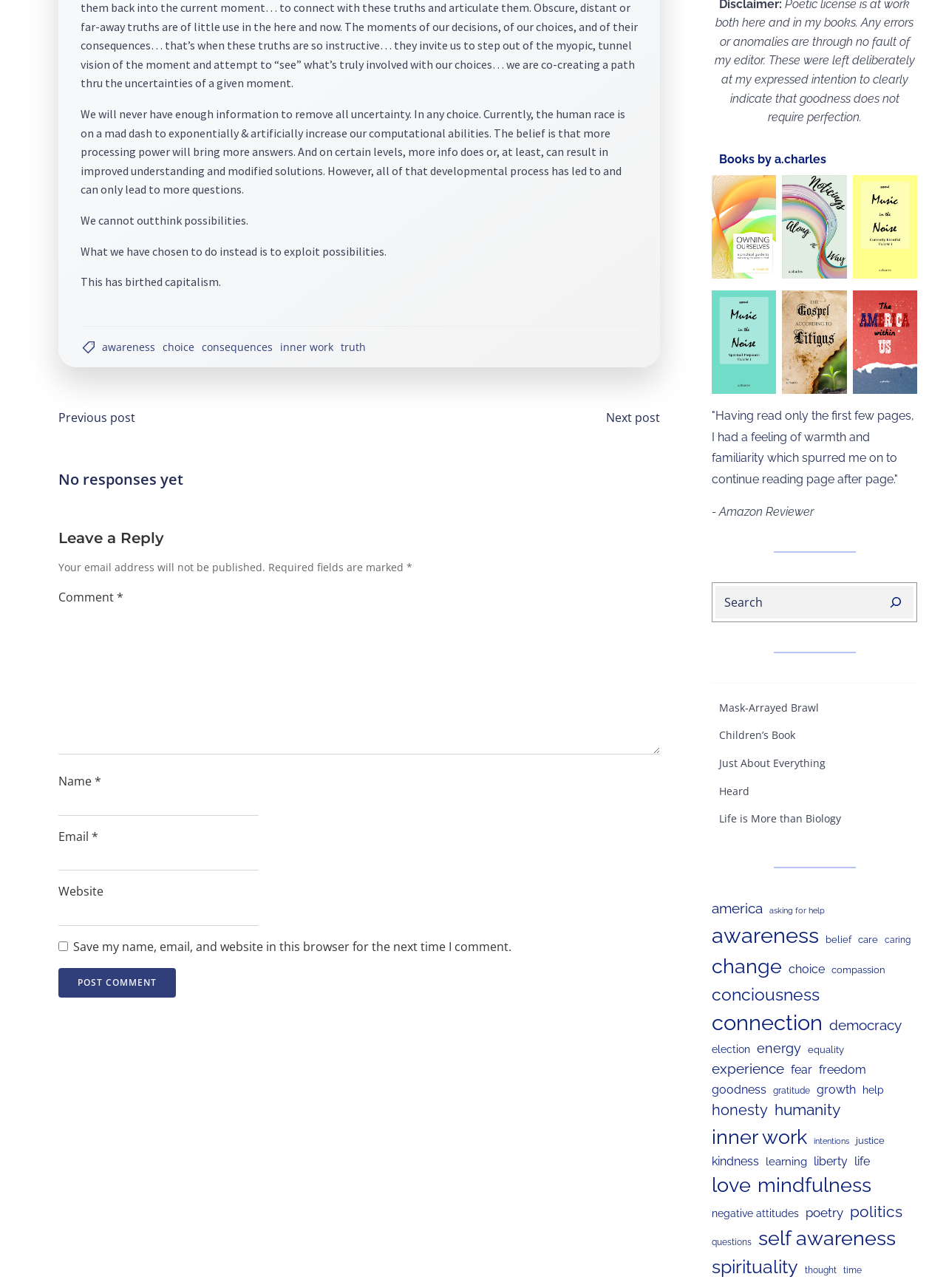Extract the bounding box for the UI element that matches this description: "negative attitudes".

[0.752, 0.936, 0.845, 0.948]